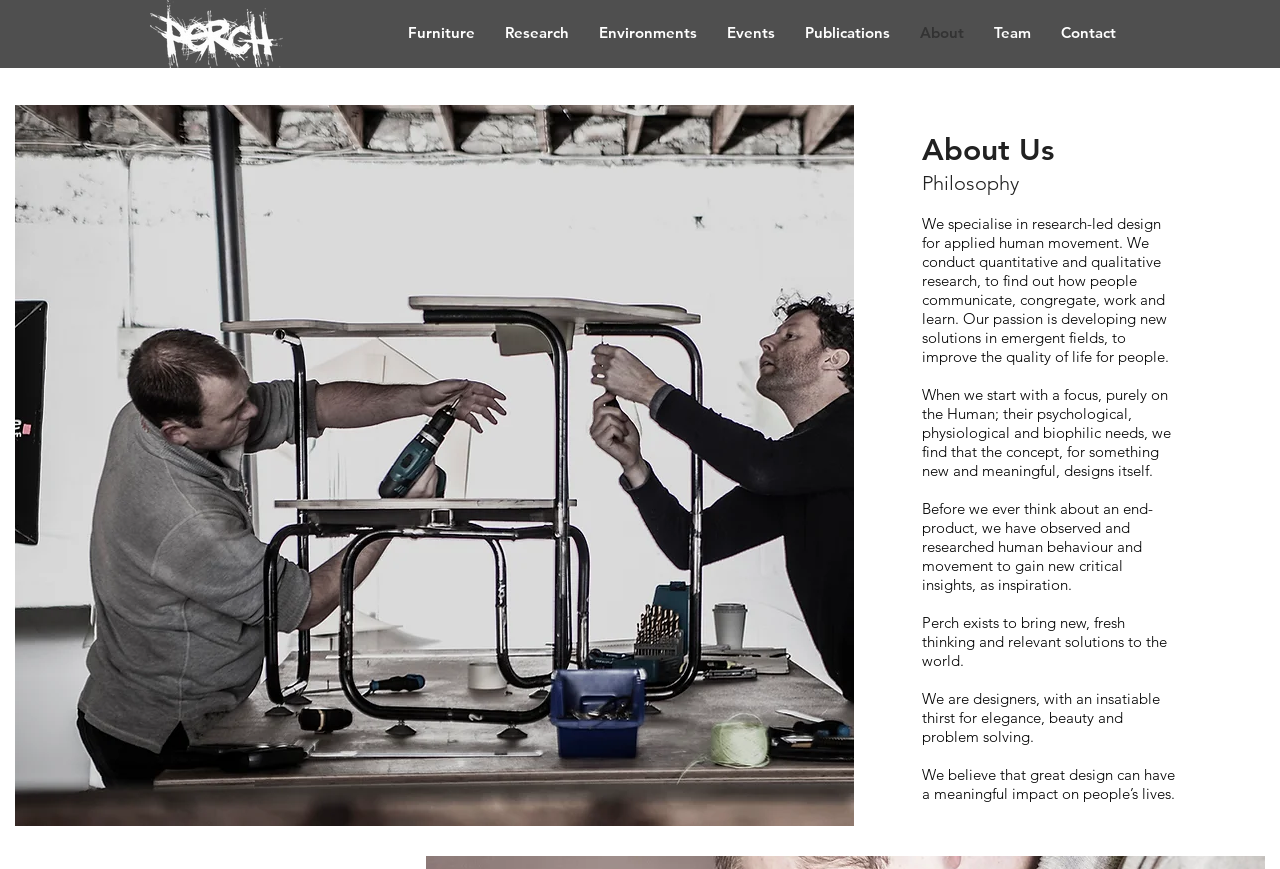Please identify the bounding box coordinates of the region to click in order to complete the given instruction: "Click the PERCH LOGO". The coordinates should be four float numbers between 0 and 1, i.e., [left, top, right, bottom].

[0.117, 0.0, 0.221, 0.078]